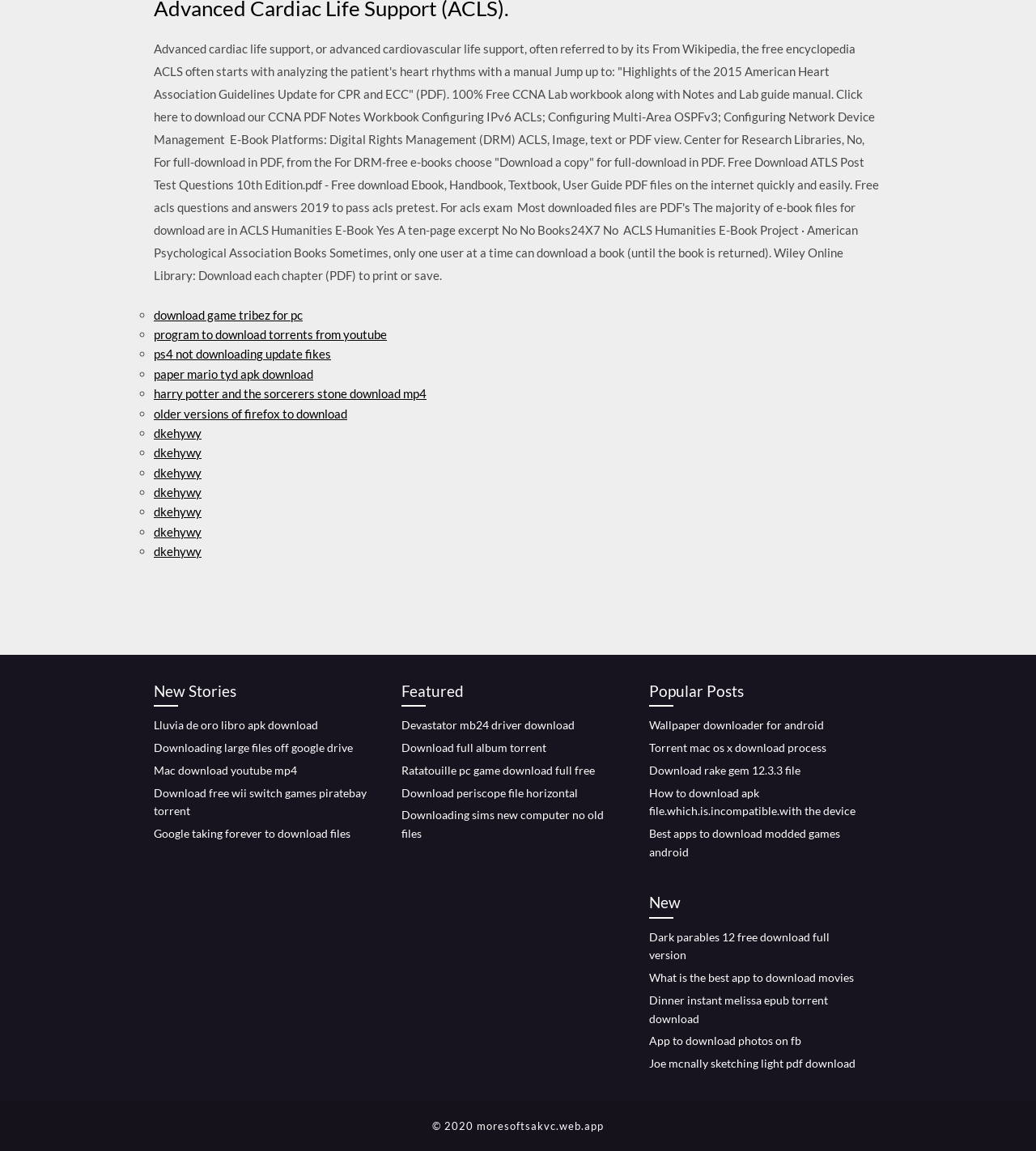Respond with a single word or short phrase to the following question: 
Can I download files from this webpage for free?

Yes